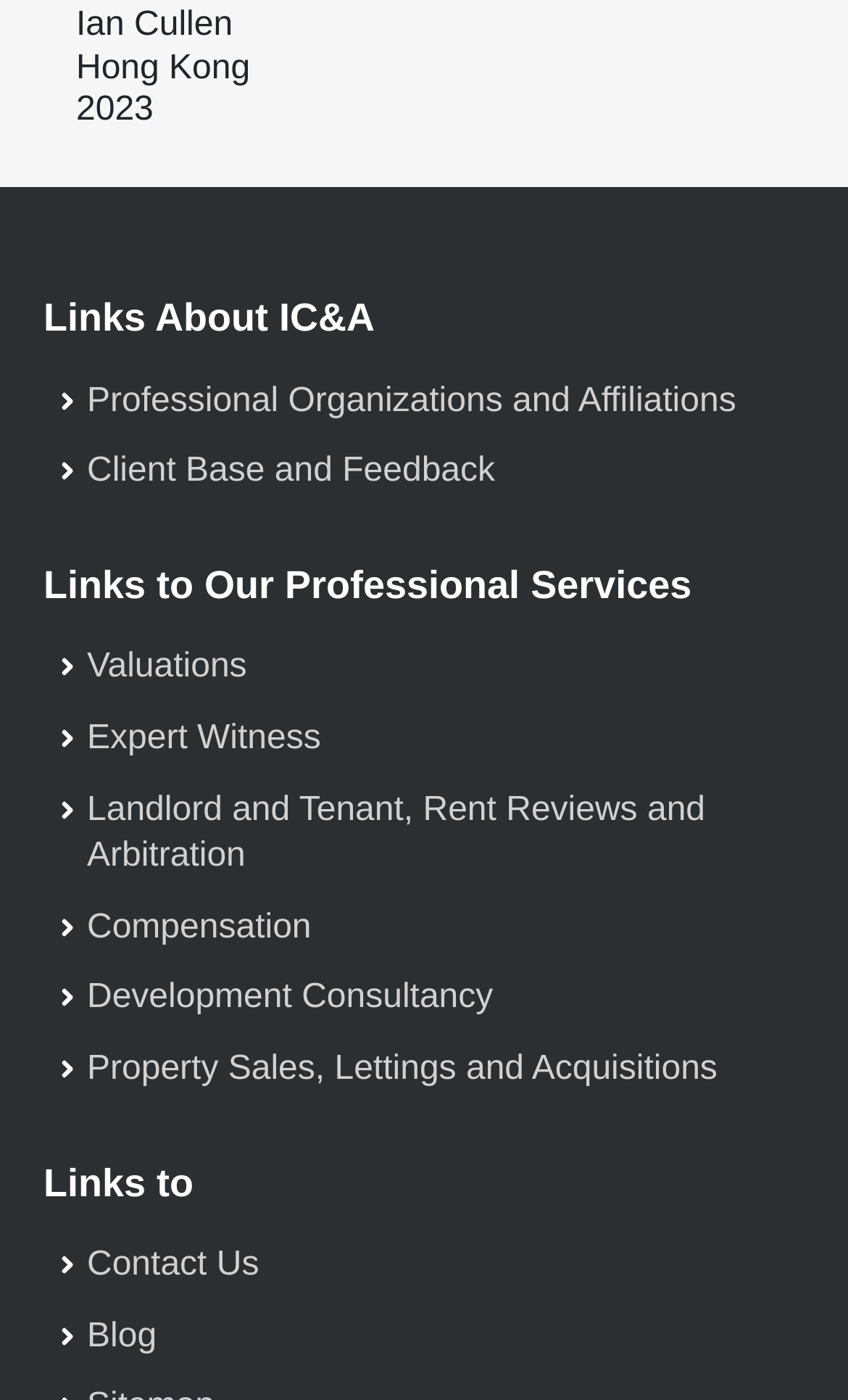What type of content is available in the 'Blog' section?
Look at the screenshot and give a one-word or phrase answer.

Articles or posts